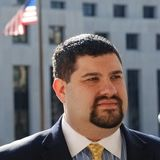Describe thoroughly the contents of the image.

The image features Daniel Gross, who appears to be engaged in a serious discussion or contemplation. Dressed in a formal suit with a striped tie, he is set against an urban backdrop, where the flag of the United States can be seen fluttering in the wind. This scene likely reflects his profession in the legal field, as he has provided insights on legal questions relating to criminal law and other issues. His involvement in the context of legal discourse emphasizes his role as a knowledgeable figure, possibly engaging with clients or the public regarding important legal matters.